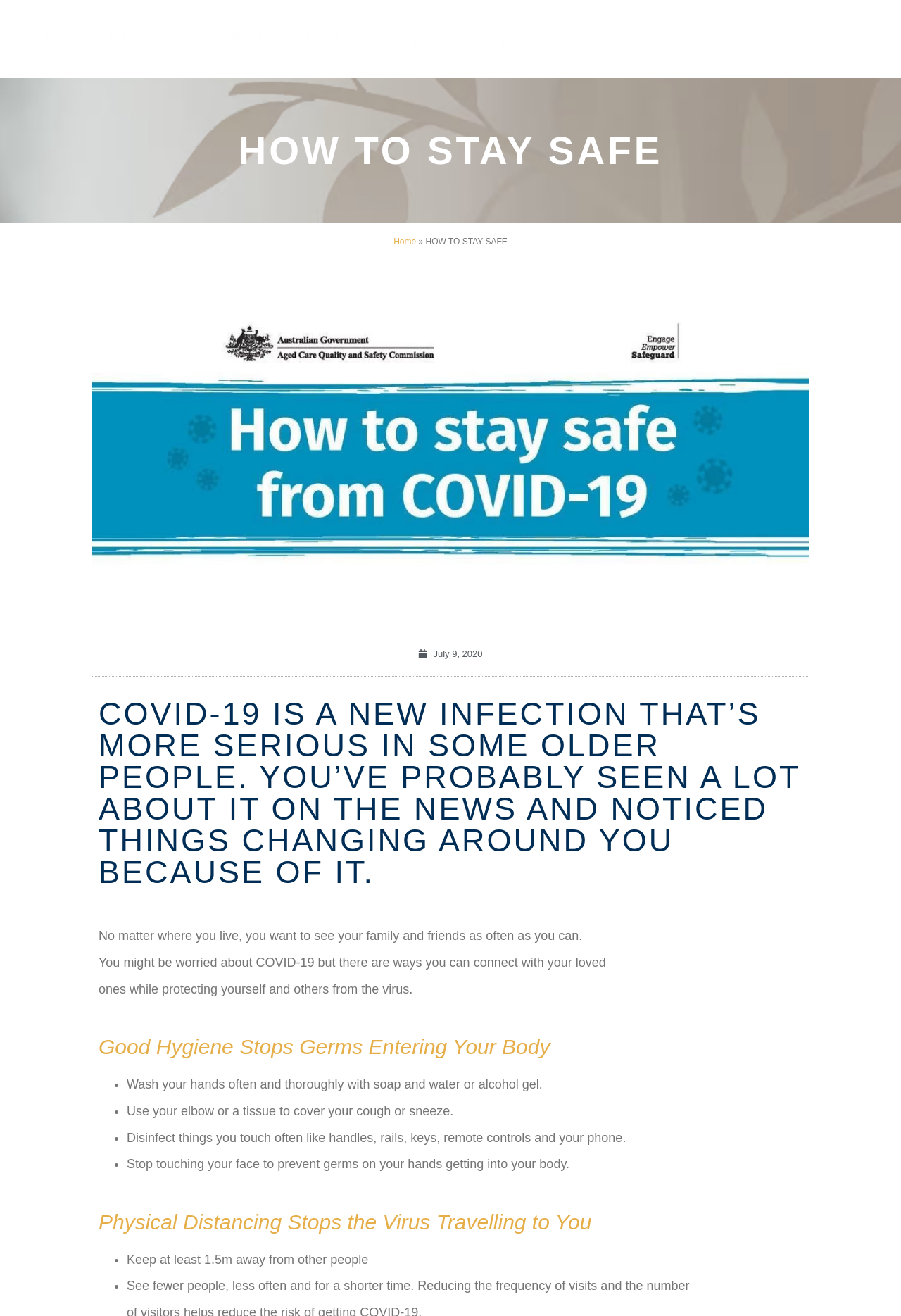Pinpoint the bounding box coordinates of the area that must be clicked to complete this instruction: "Click on GETTING STARTED".

[0.119, 0.022, 0.221, 0.032]